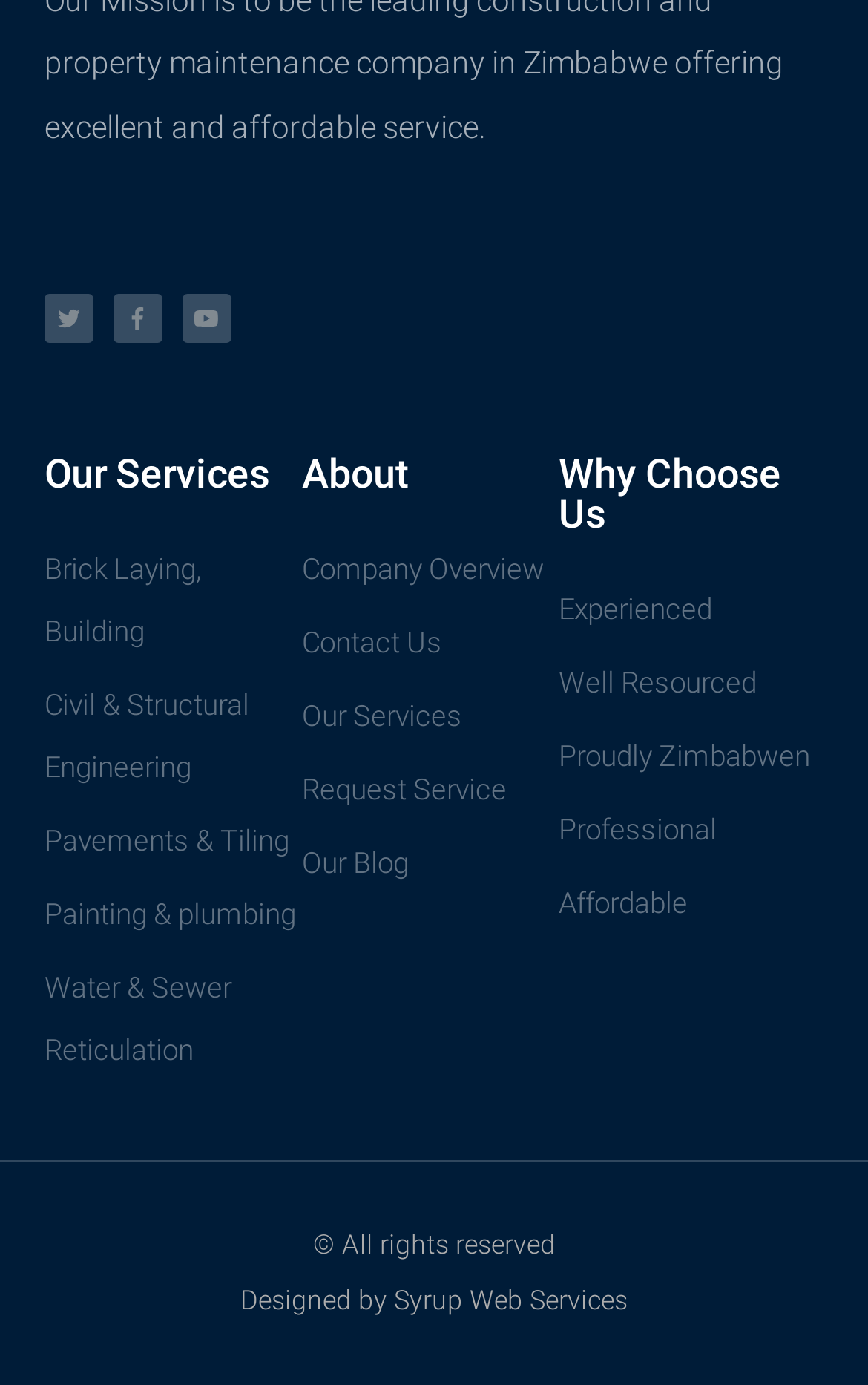Given the element description Our Services, predict the bounding box coordinates for the UI element in the webpage screenshot. The format should be (top-left x, top-left y, bottom-right x, bottom-right y), and the values should be between 0 and 1.

[0.347, 0.495, 0.644, 0.54]